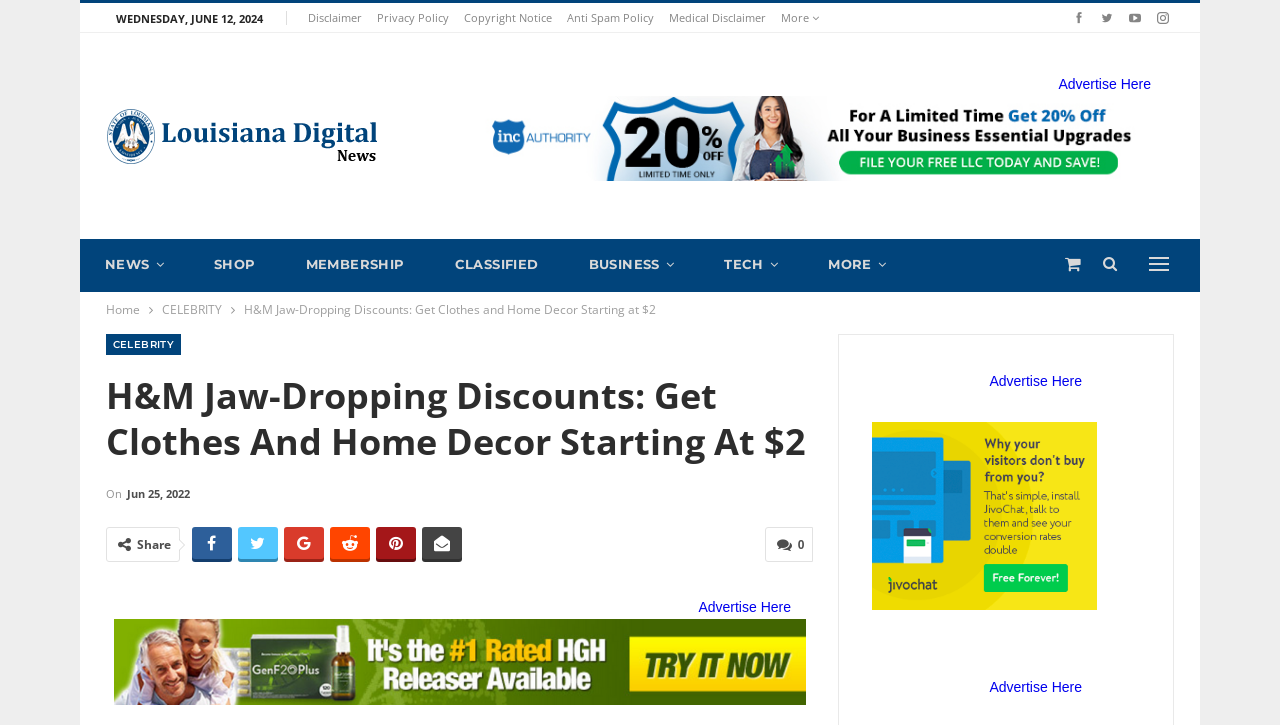Please specify the bounding box coordinates of the region to click in order to perform the following instruction: "Click on the 'NEWS' tab".

[0.062, 0.33, 0.148, 0.399]